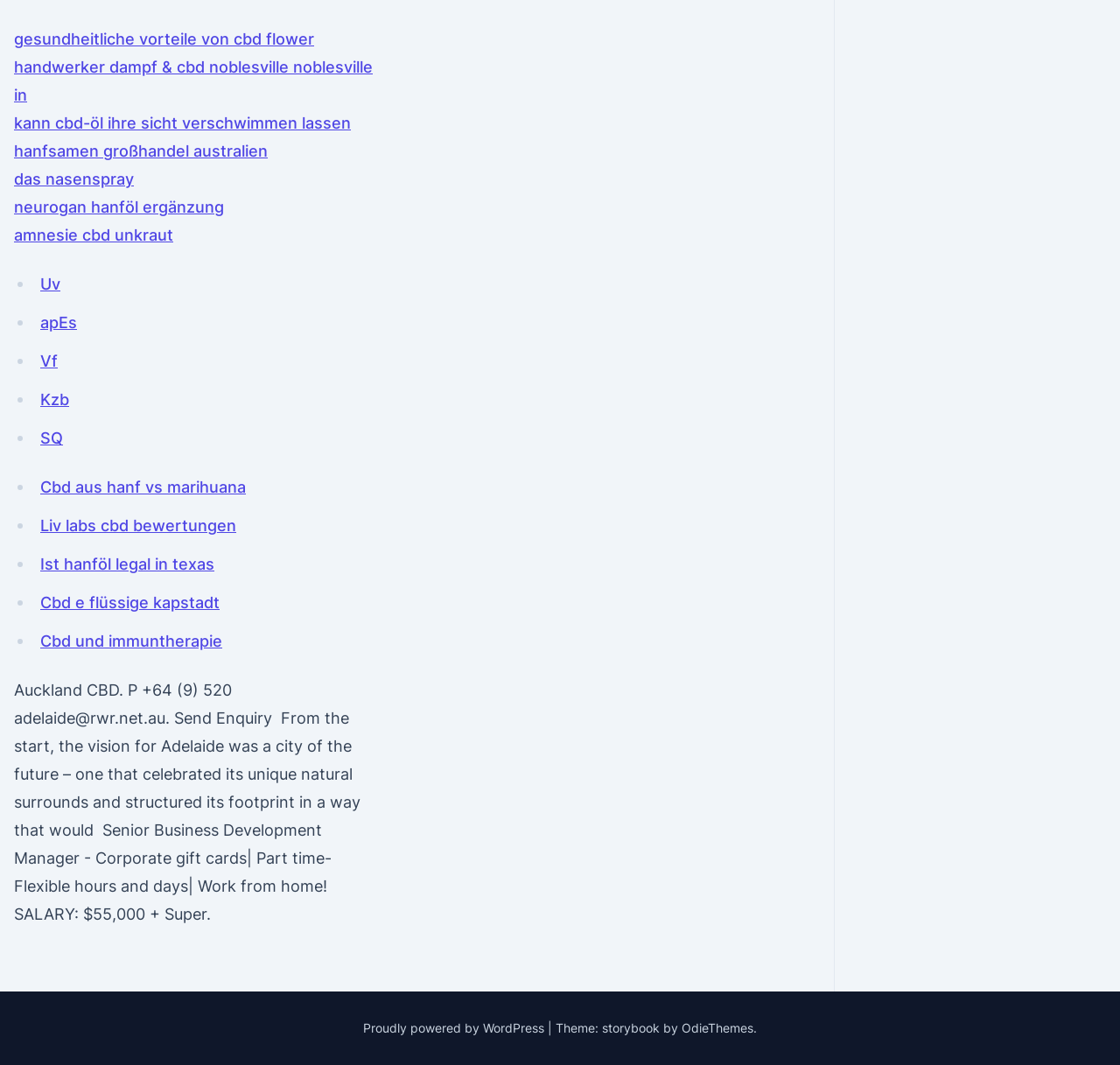Locate the UI element described as follows: "Cbd e flüssige kapstadt". Return the bounding box coordinates as four float numbers between 0 and 1 in the order [left, top, right, bottom].

[0.036, 0.557, 0.196, 0.575]